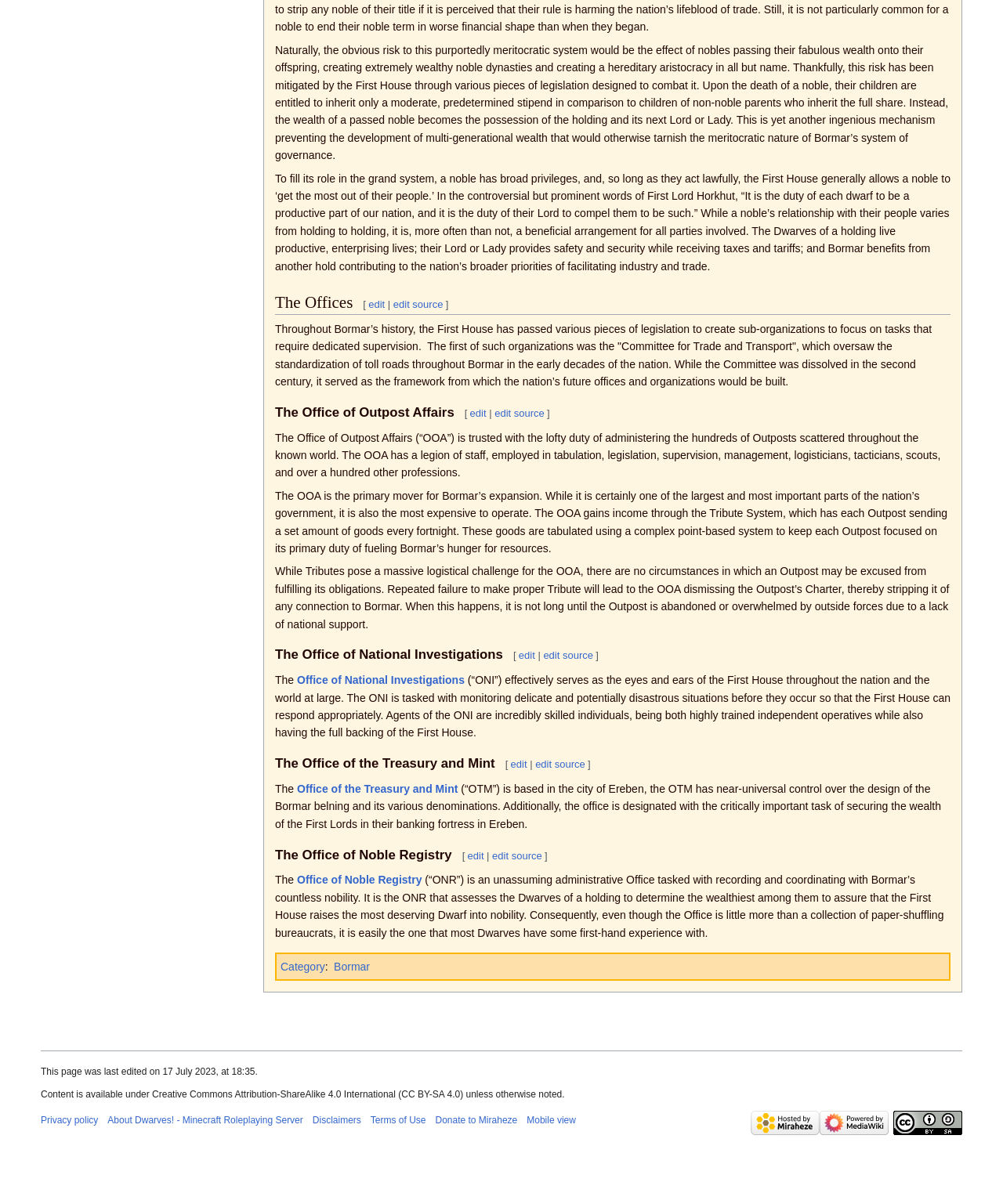Locate the UI element described by Mobile view and provide its bounding box coordinates. Use the format (top-left x, top-left y, bottom-right x, bottom-right y) with all values as floating point numbers between 0 and 1.

[0.525, 0.926, 0.574, 0.935]